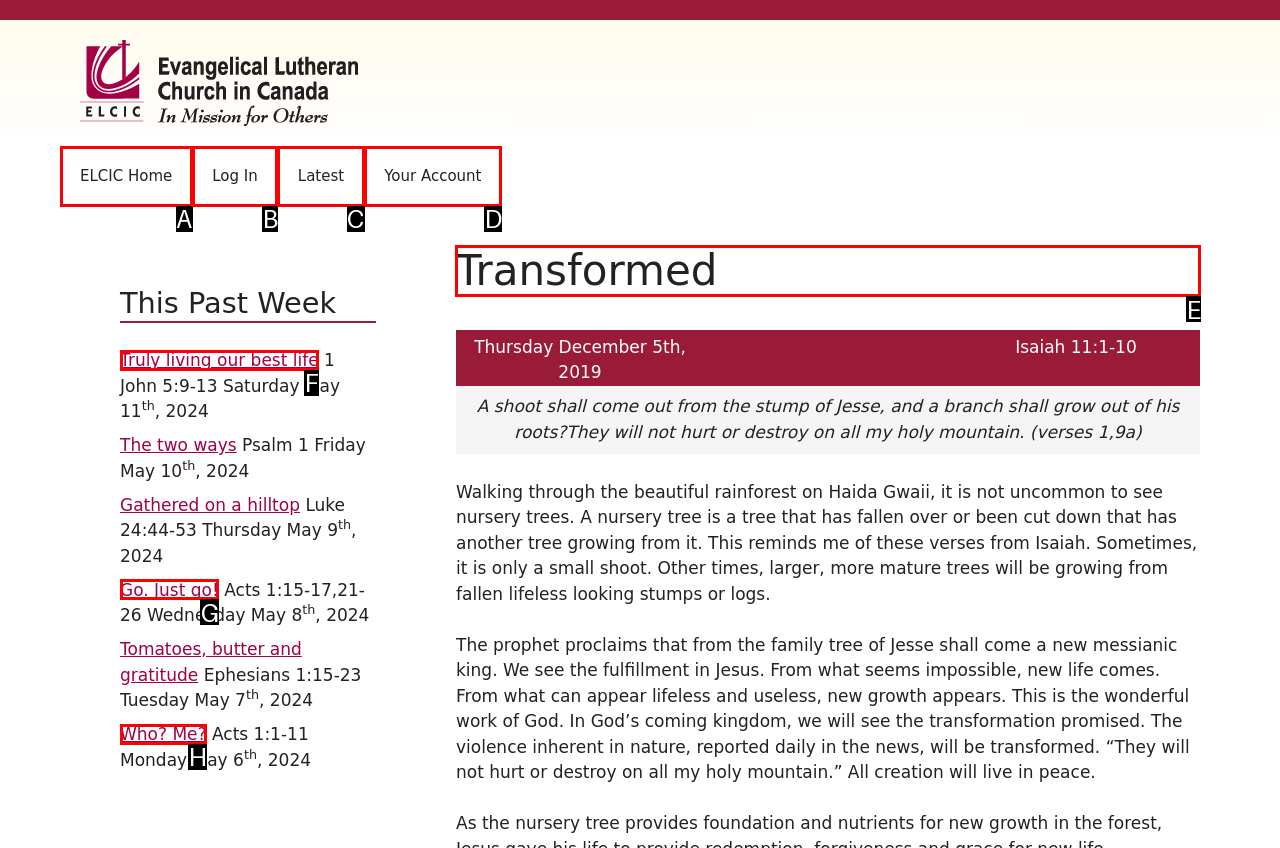Identify the correct UI element to click on to achieve the following task: Read the 'Transformed' heading Respond with the corresponding letter from the given choices.

E